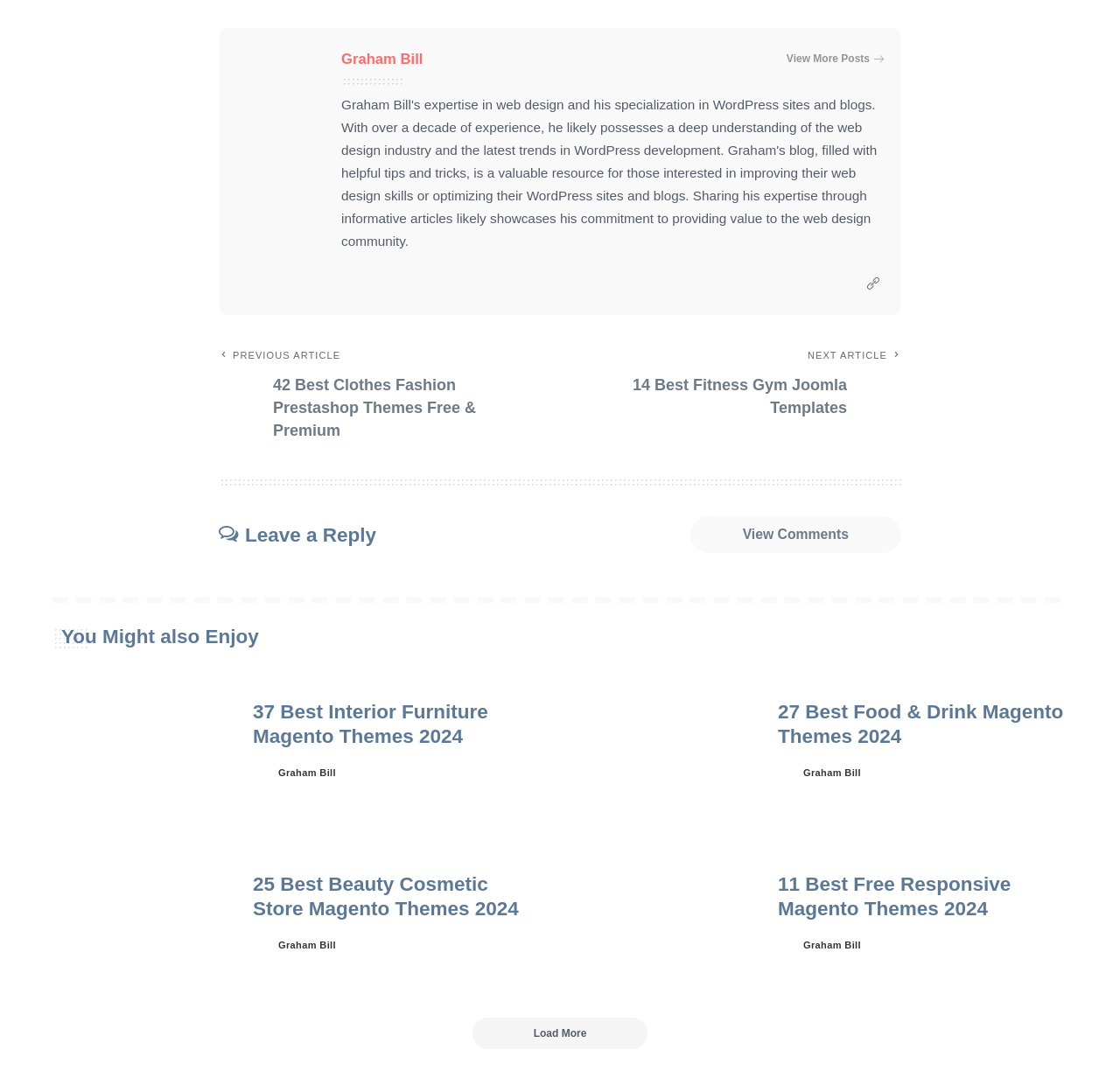What is the purpose of the 'Load More' button?
From the details in the image, answer the question comprehensively.

I inferred the purpose of the 'Load More' button by its location at the bottom of the webpage and its text, which suggests that it is used to load more content, likely more articles.